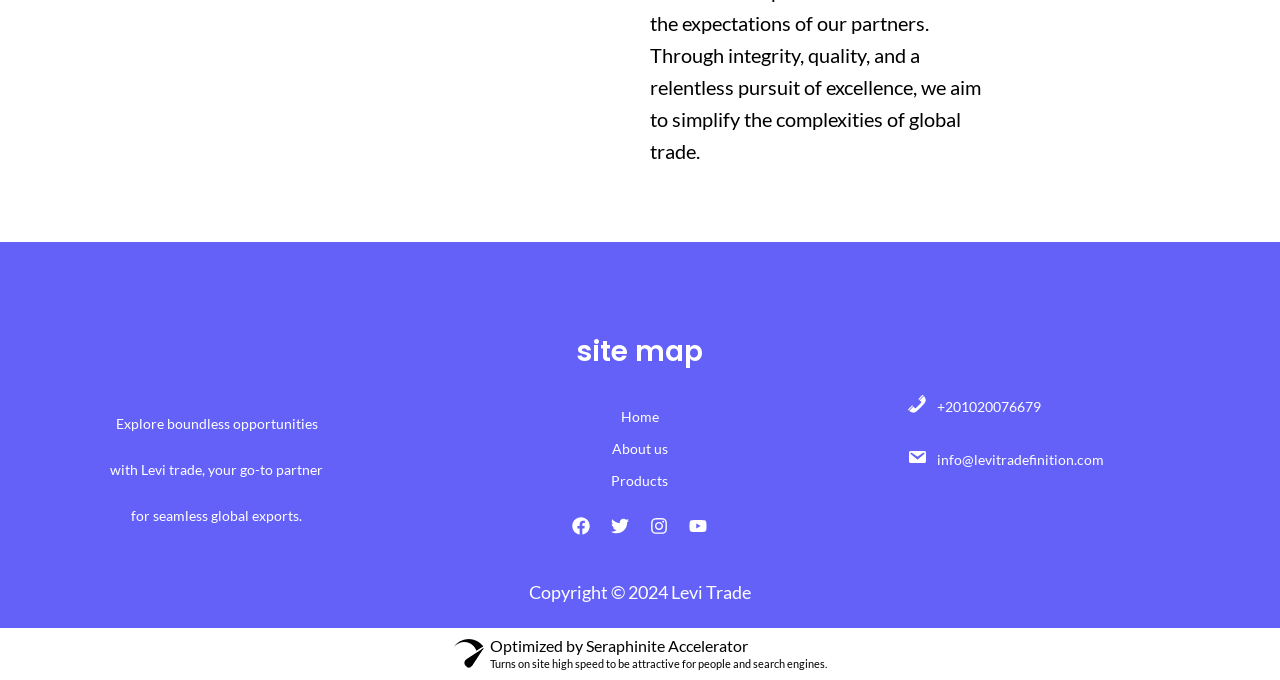Determine the bounding box coordinates for the region that must be clicked to execute the following instruction: "Explore site map".

[0.354, 0.487, 0.646, 0.549]